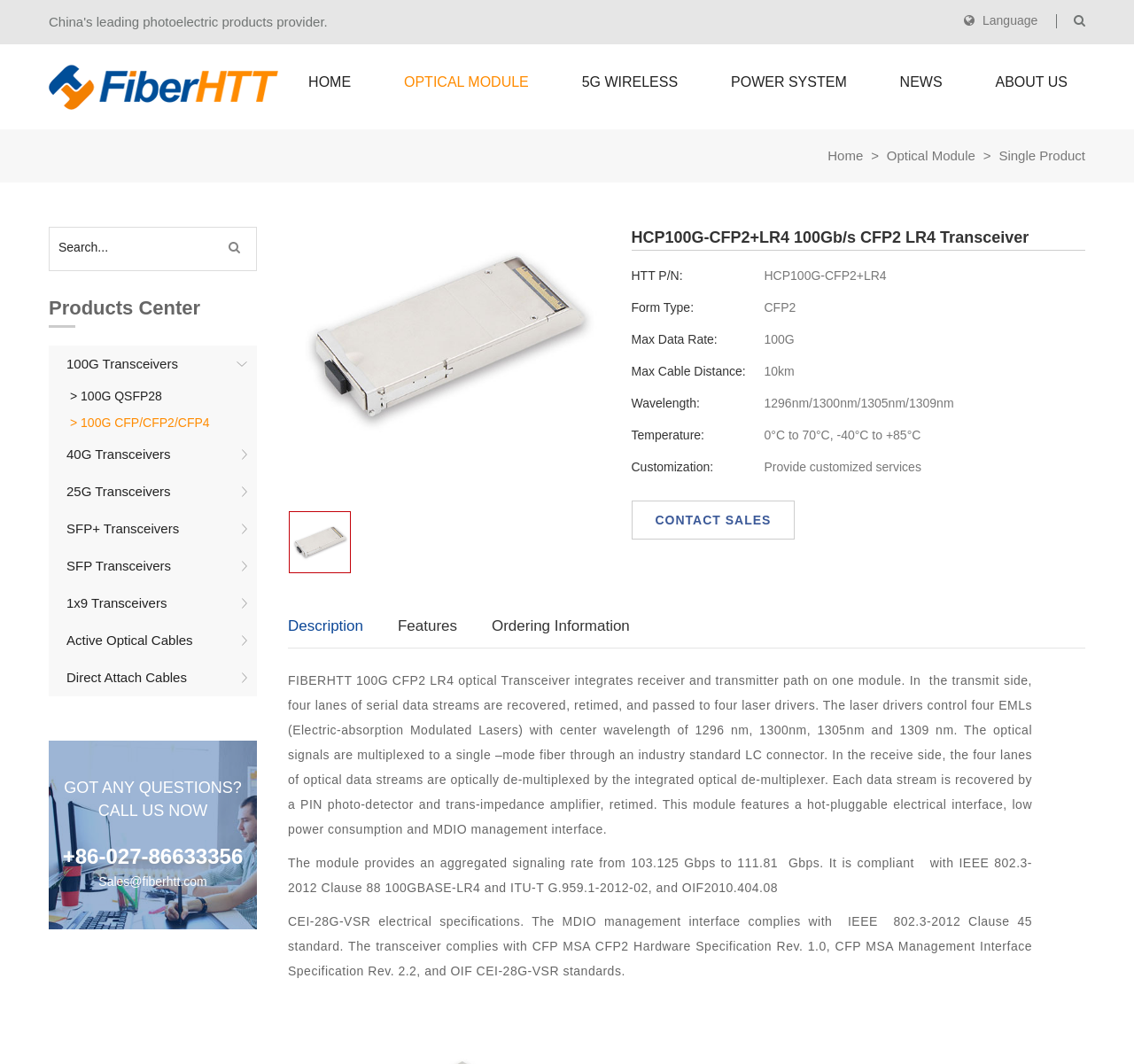What is the maximum data rate of the HCP100G-CFP2+LR4 transceiver?
Give a single word or phrase answer based on the content of the image.

100G